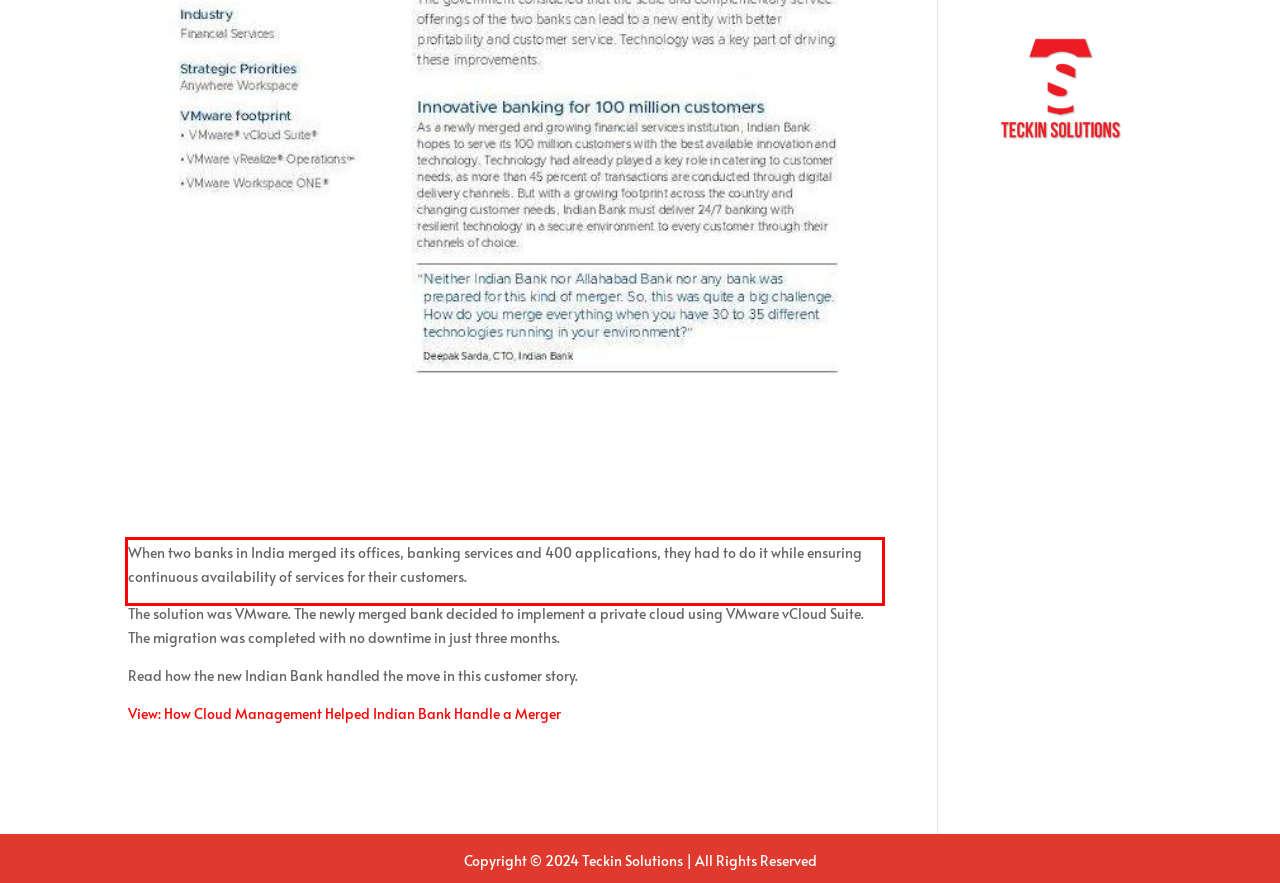Using the provided screenshot of a webpage, recognize the text inside the red rectangle bounding box by performing OCR.

When two banks in India merged its offices, banking services and 400 applications, they had to do it while ensuring continuous availability of services for their customers.